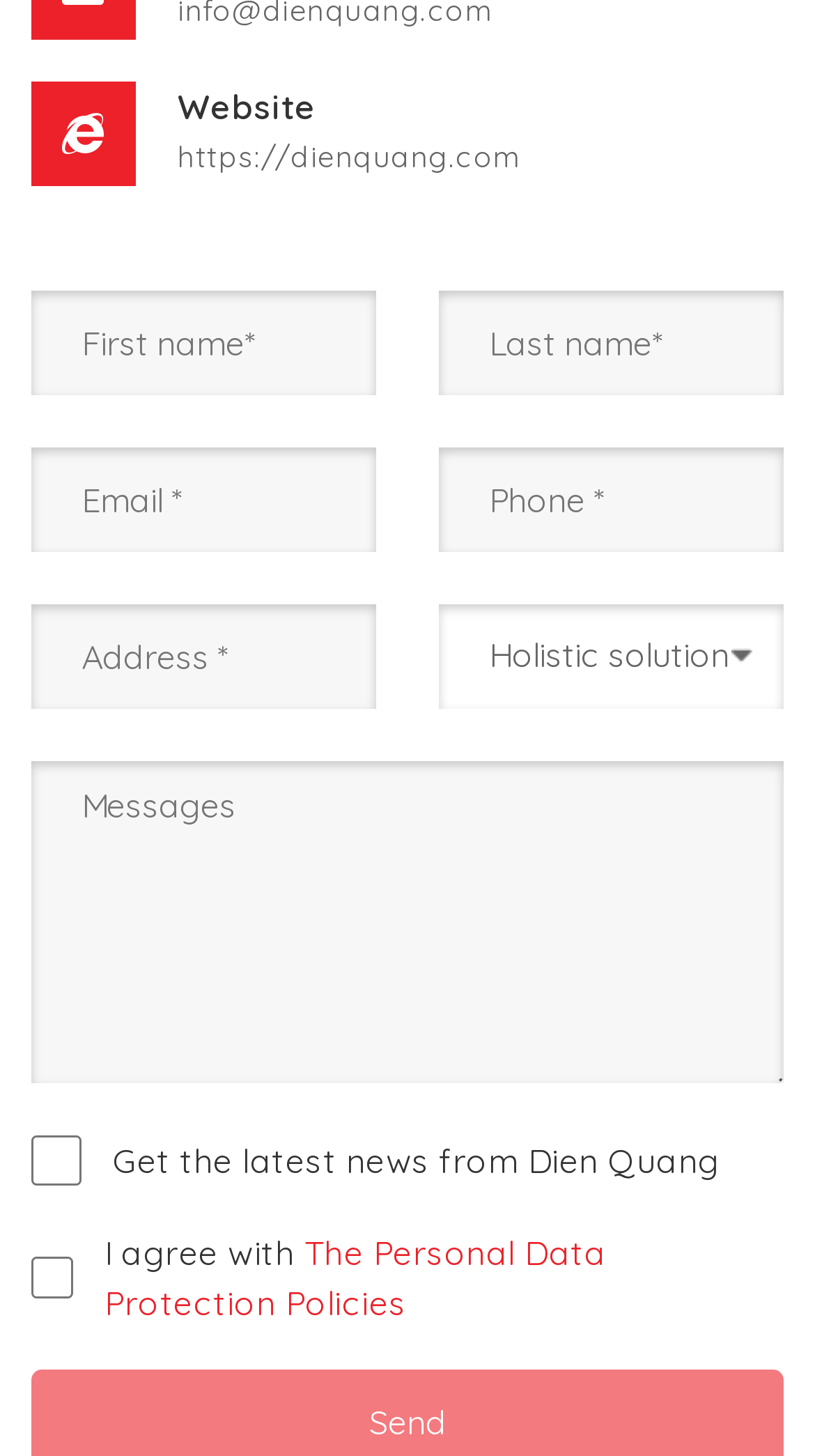Determine the bounding box coordinates of the clickable region to follow the instruction: "Write a message".

[0.038, 0.522, 0.962, 0.744]